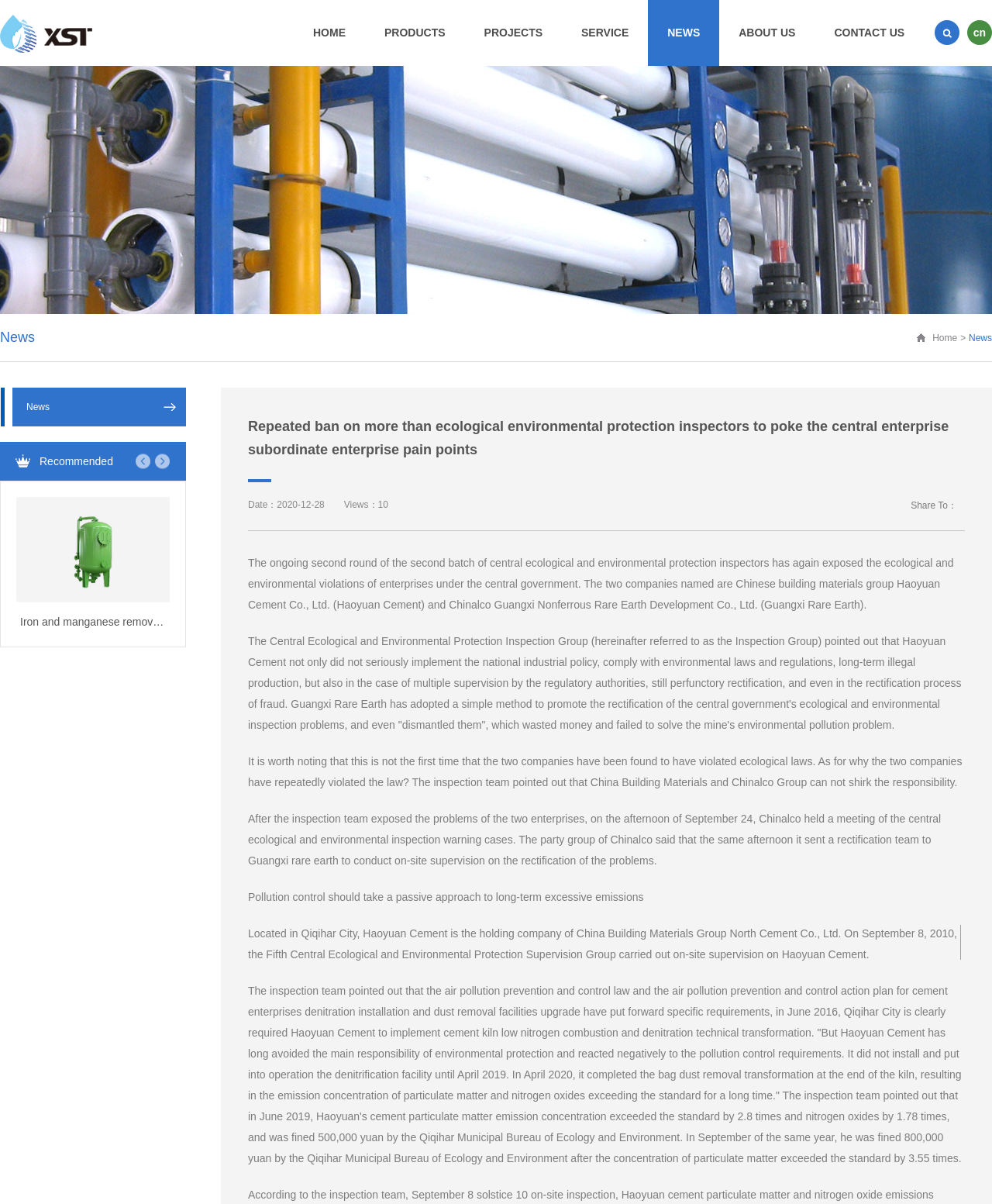Use a single word or phrase to answer the question:
What is the location of Haoyuan Cement?

Qiqihar City